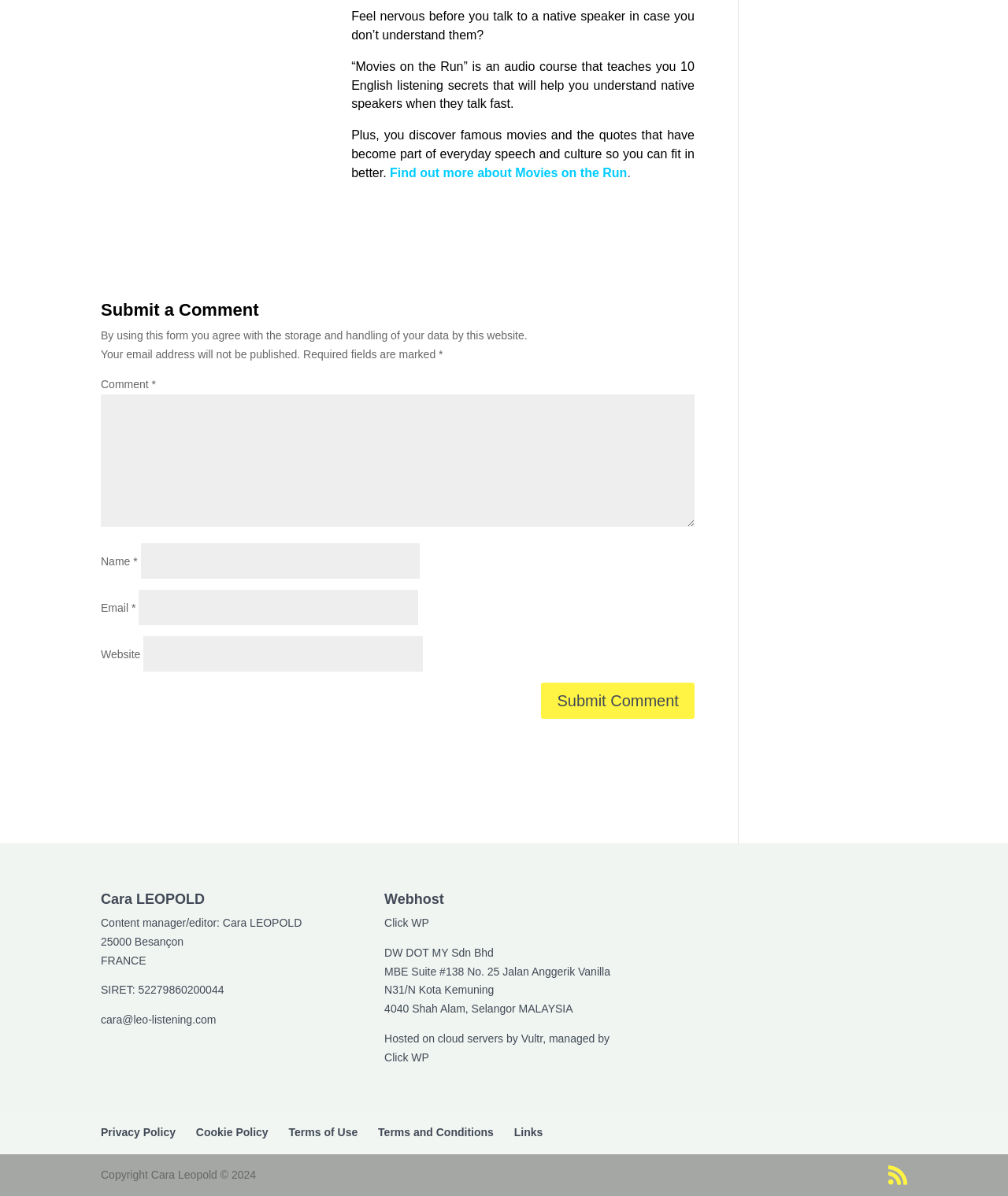Determine the bounding box coordinates of the clickable region to follow the instruction: "Enter your name".

[0.14, 0.455, 0.416, 0.484]